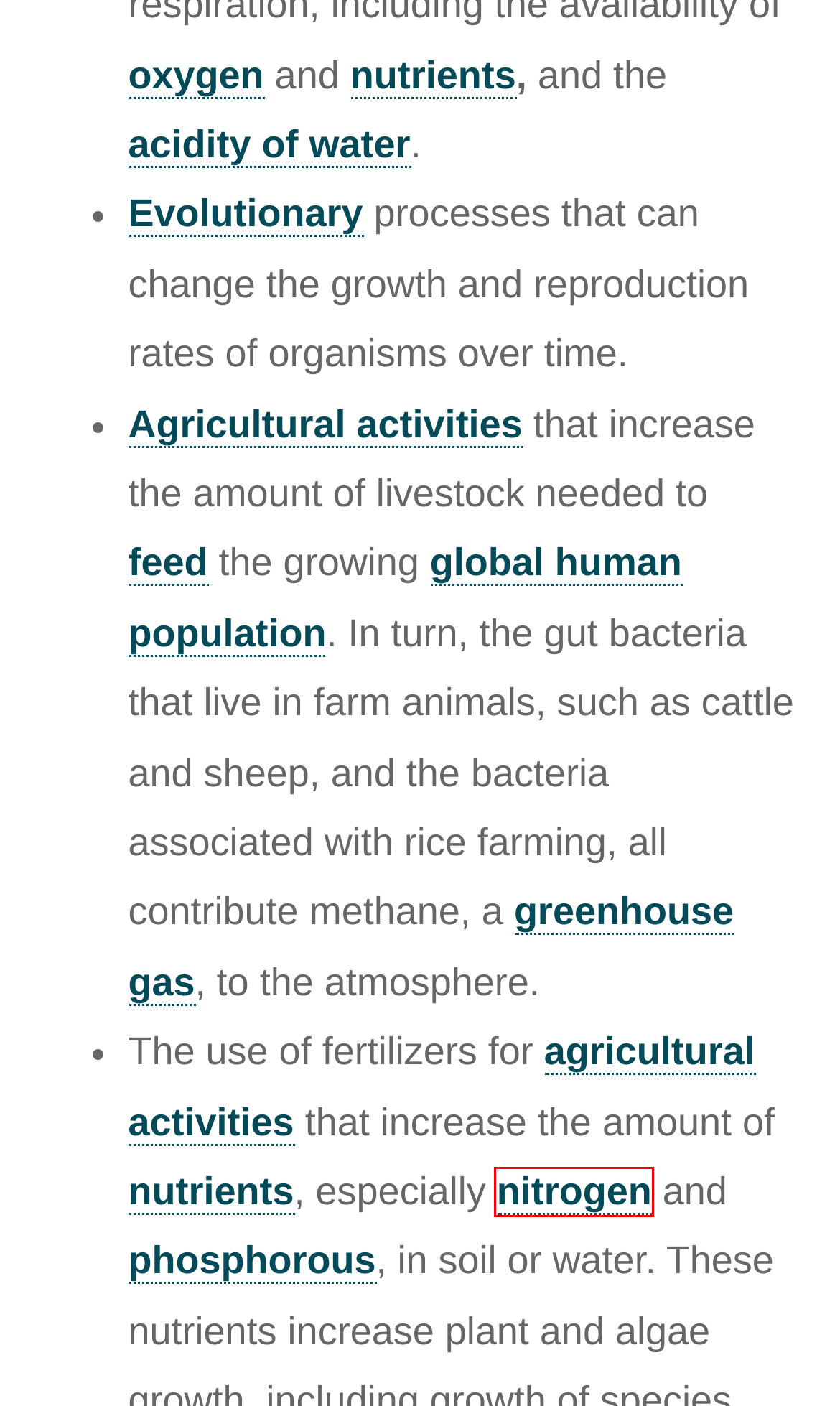Given a screenshot of a webpage with a red bounding box, please pick the webpage description that best fits the new webpage after clicking the element inside the bounding box. Here are the candidates:
A. Greenhouse gases - Understanding Global Change
B. Atmospheric circulation - Understanding Global Change
C. Phosphorus - Understanding Global Change
D. Ocean acidification - Understanding Global Change
E. Understanding Global Change Infographic - Understanding Global Change
F. Population growth - Understanding Global Change
G. Nutrient levels - Understanding Global Change
H. Nitrogen - Understanding Global Change

H